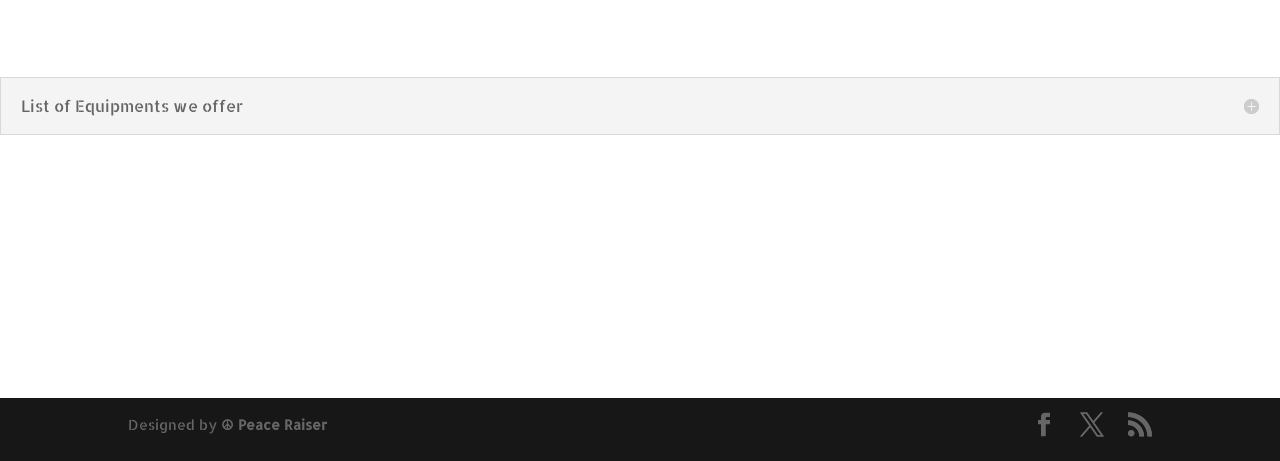What is the purpose of the equipment offered?
Examine the image and provide an in-depth answer to the question.

The purpose of the equipment offered can be inferred from the second heading on the webpage, which asks if the user wants to enquire about the sound system for live shows, concert or school gathering. This suggests that the equipment is intended for use in such events.